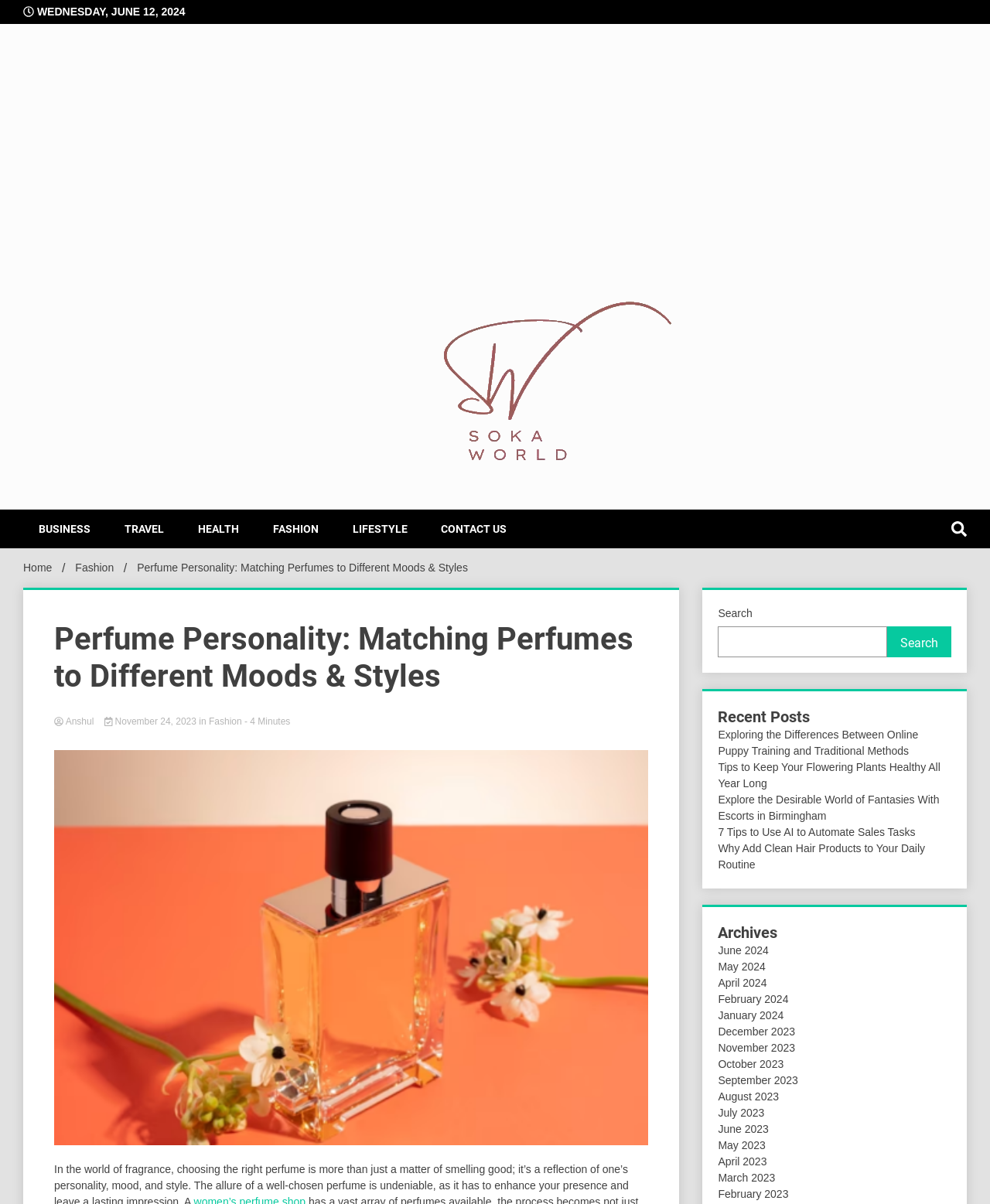Can you specify the bounding box coordinates of the area that needs to be clicked to fulfill the following instruction: "Read the description of 'Cute Programmer'"?

None